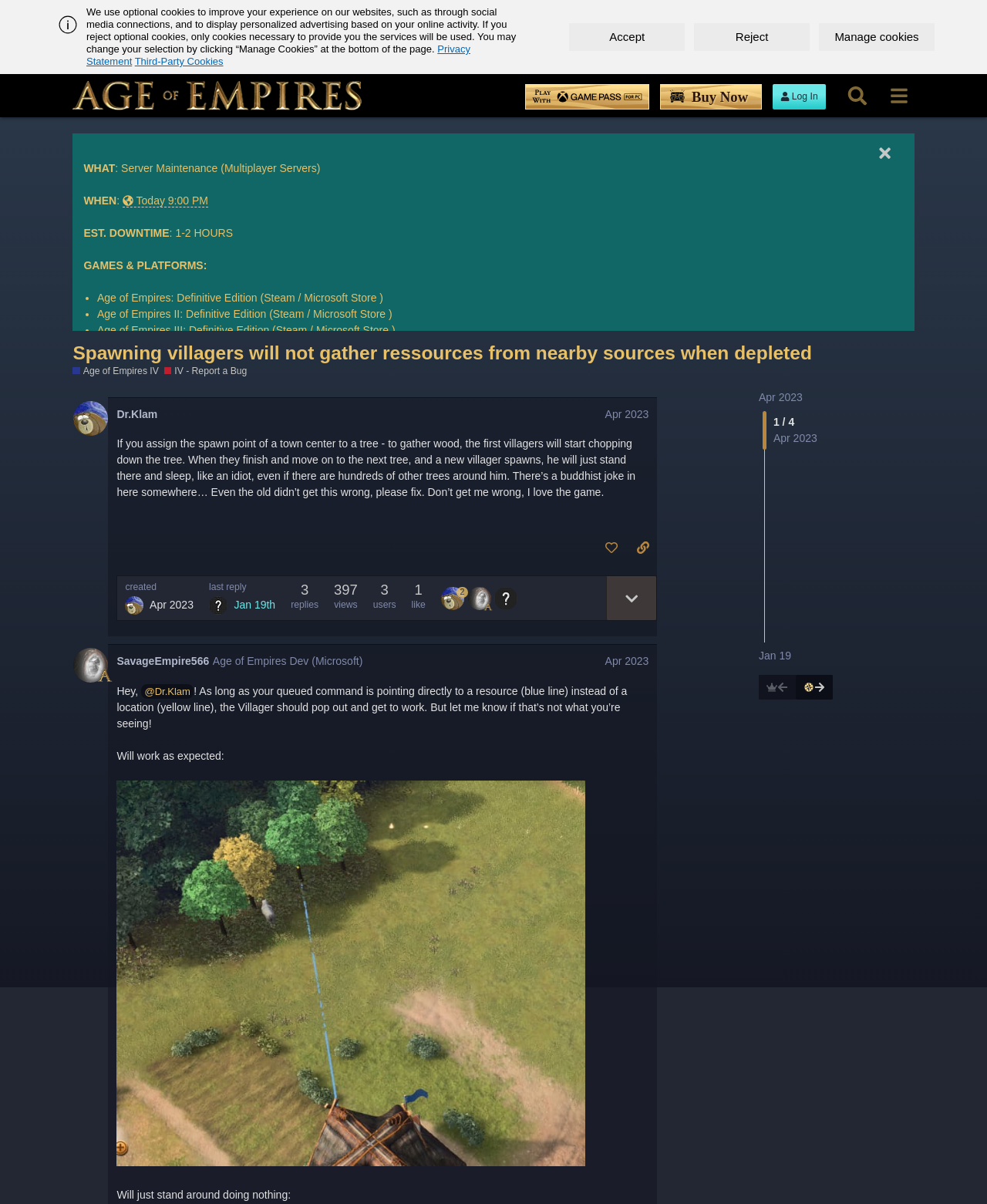Locate the UI element that matches the description Play With Game Pass in the webpage screenshot. Return the bounding box coordinates in the format (top-left x, top-left y, bottom-right x, bottom-right y), with values ranging from 0 to 1.

[0.532, 0.07, 0.658, 0.091]